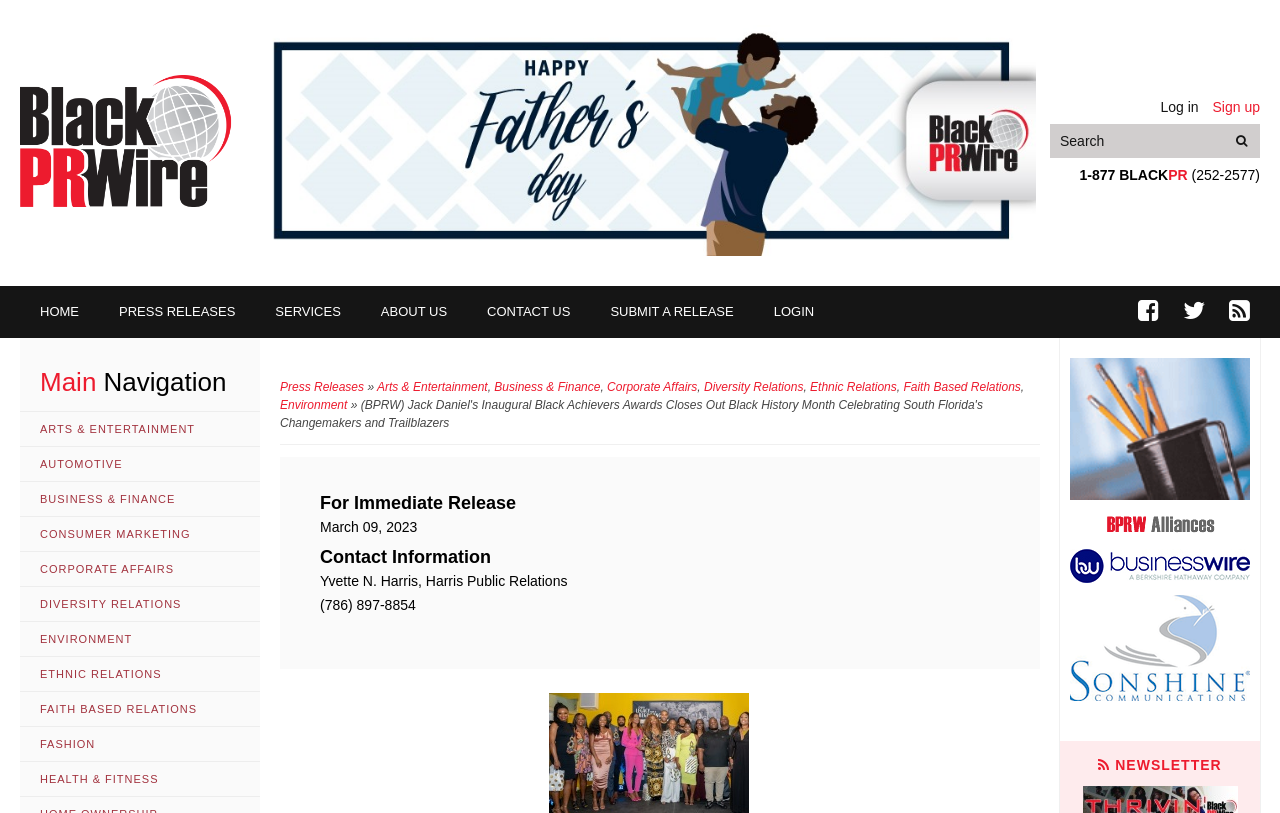Identify the bounding box coordinates of the area that should be clicked in order to complete the given instruction: "search for something". The bounding box coordinates should be four float numbers between 0 and 1, i.e., [left, top, right, bottom].

[0.956, 0.152, 0.984, 0.194]